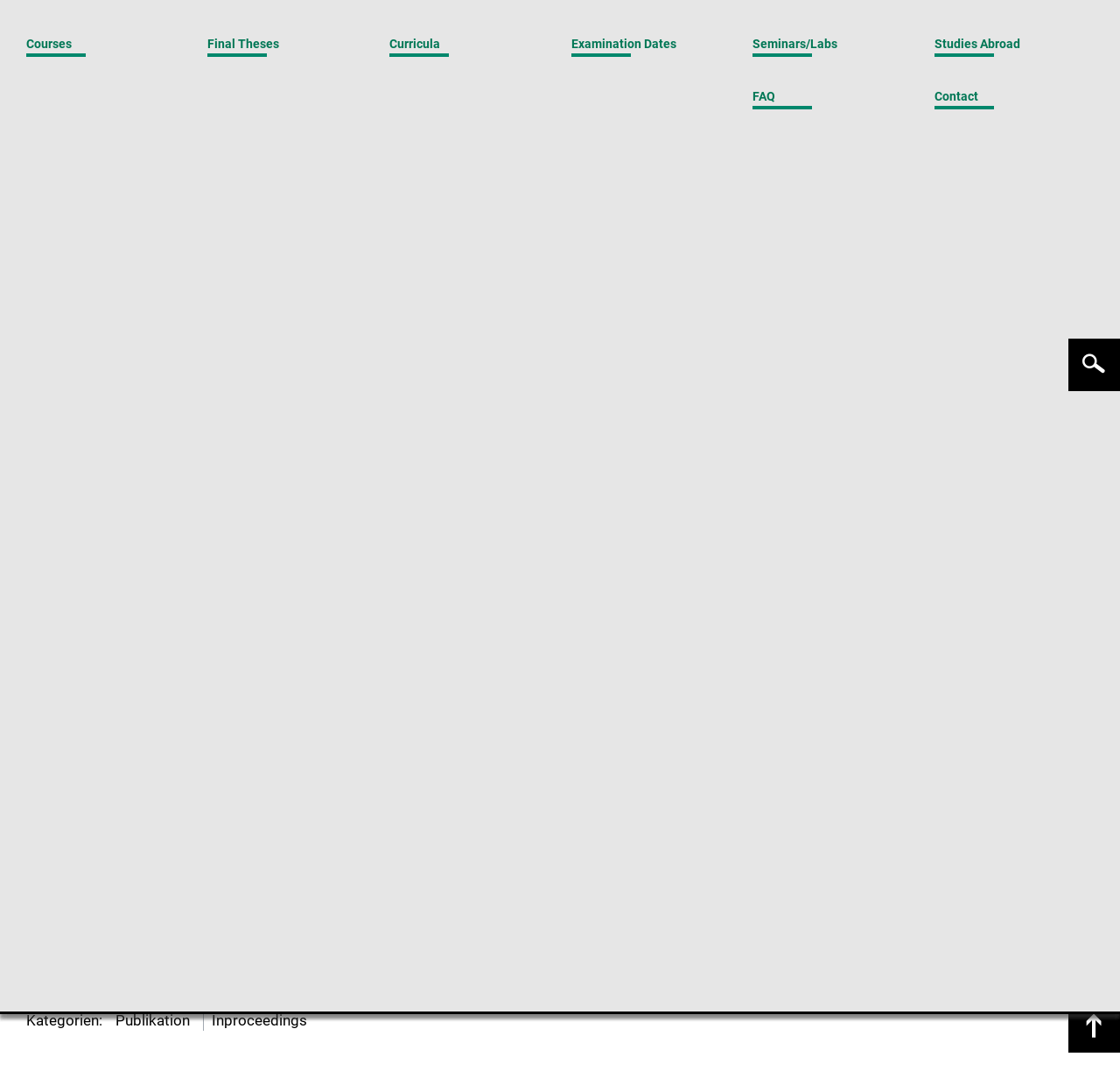Identify the bounding box coordinates of the region I need to click to complete this instruction: "view research groups".

[0.667, 0.049, 0.752, 0.062]